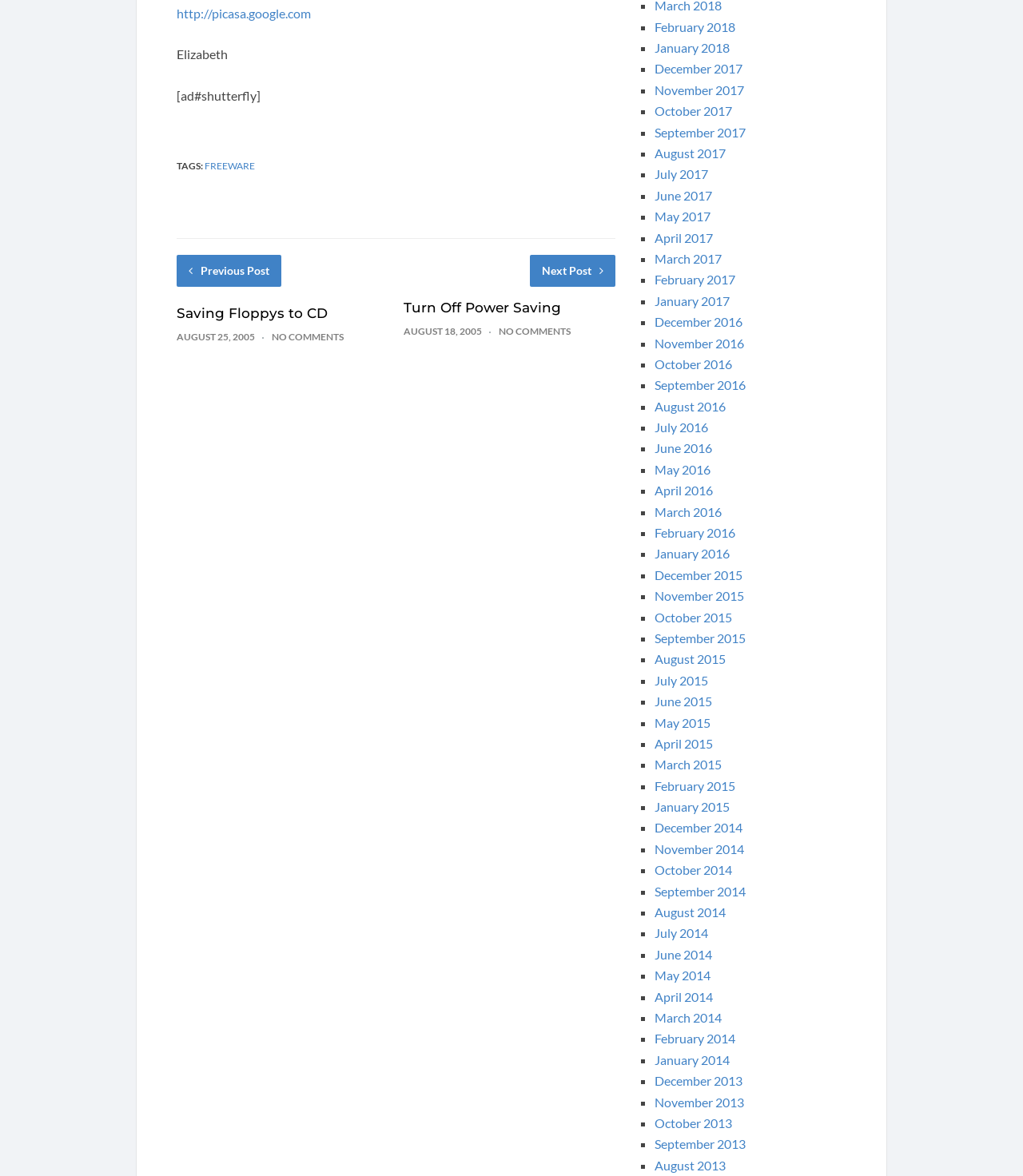How many months are listed in the archive?
Kindly answer the question with as much detail as you can.

There are 36 months listed in the archive, as indicated by the 36 link elements with month names ranging from February 2018 to July 2015, each with a corresponding list marker element.